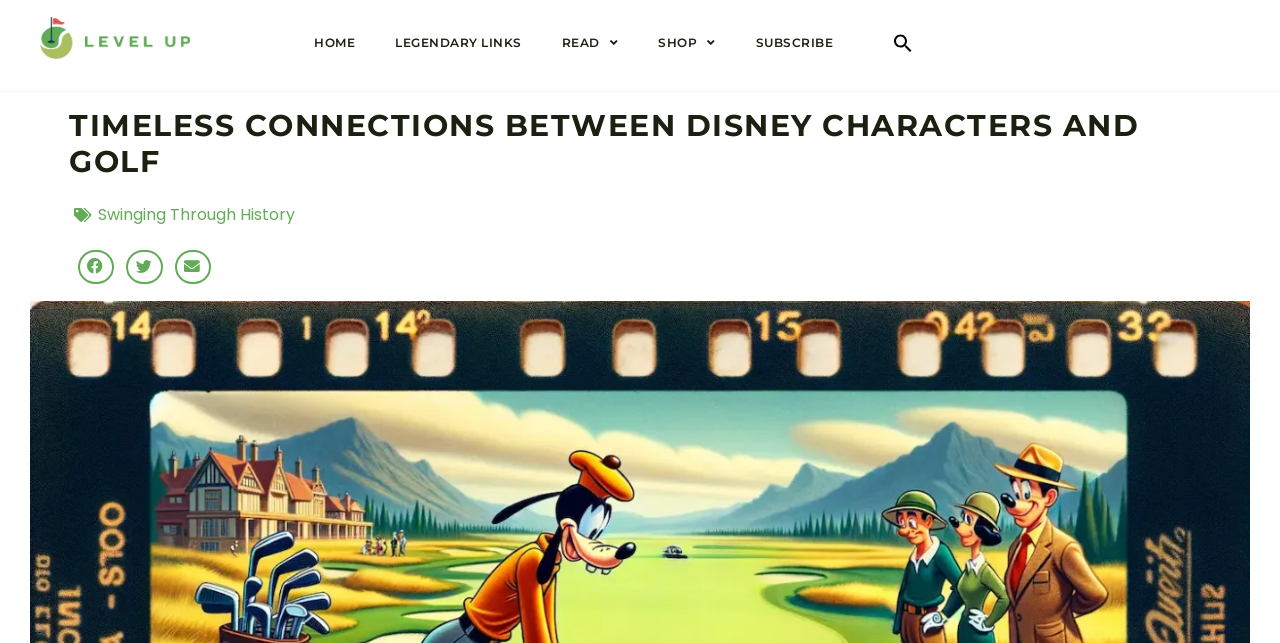Locate the bounding box coordinates of the area to click to fulfill this instruction: "Search for something". The bounding box should be presented as four float numbers between 0 and 1, in the order [left, top, right, bottom].

[0.682, 0.031, 0.729, 0.103]